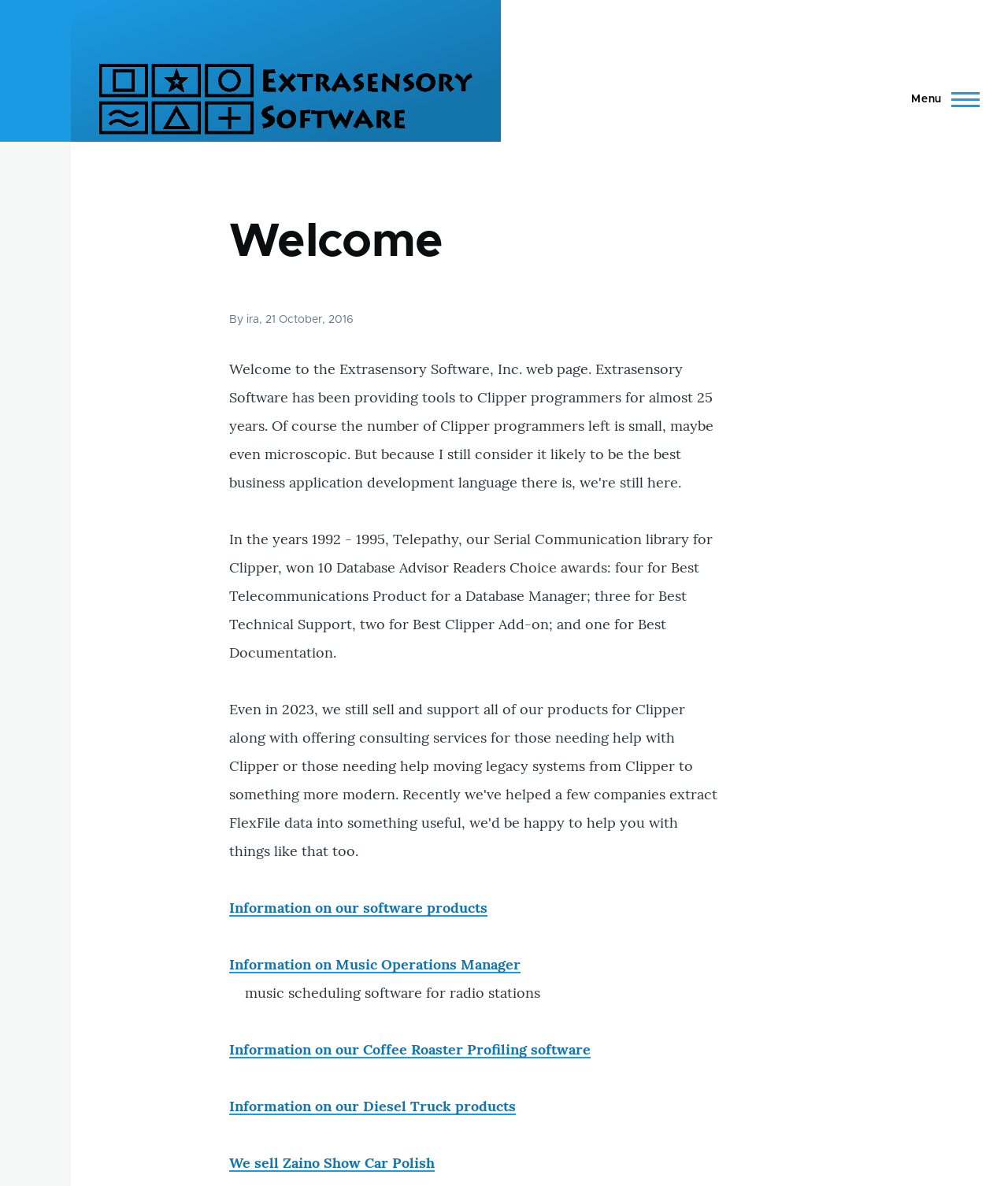Using the provided description: "Information on our software products", find the bounding box coordinates of the corresponding UI element. The output should be four float numbers between 0 and 1, in the format [left, top, right, bottom].

[0.227, 0.758, 0.483, 0.773]